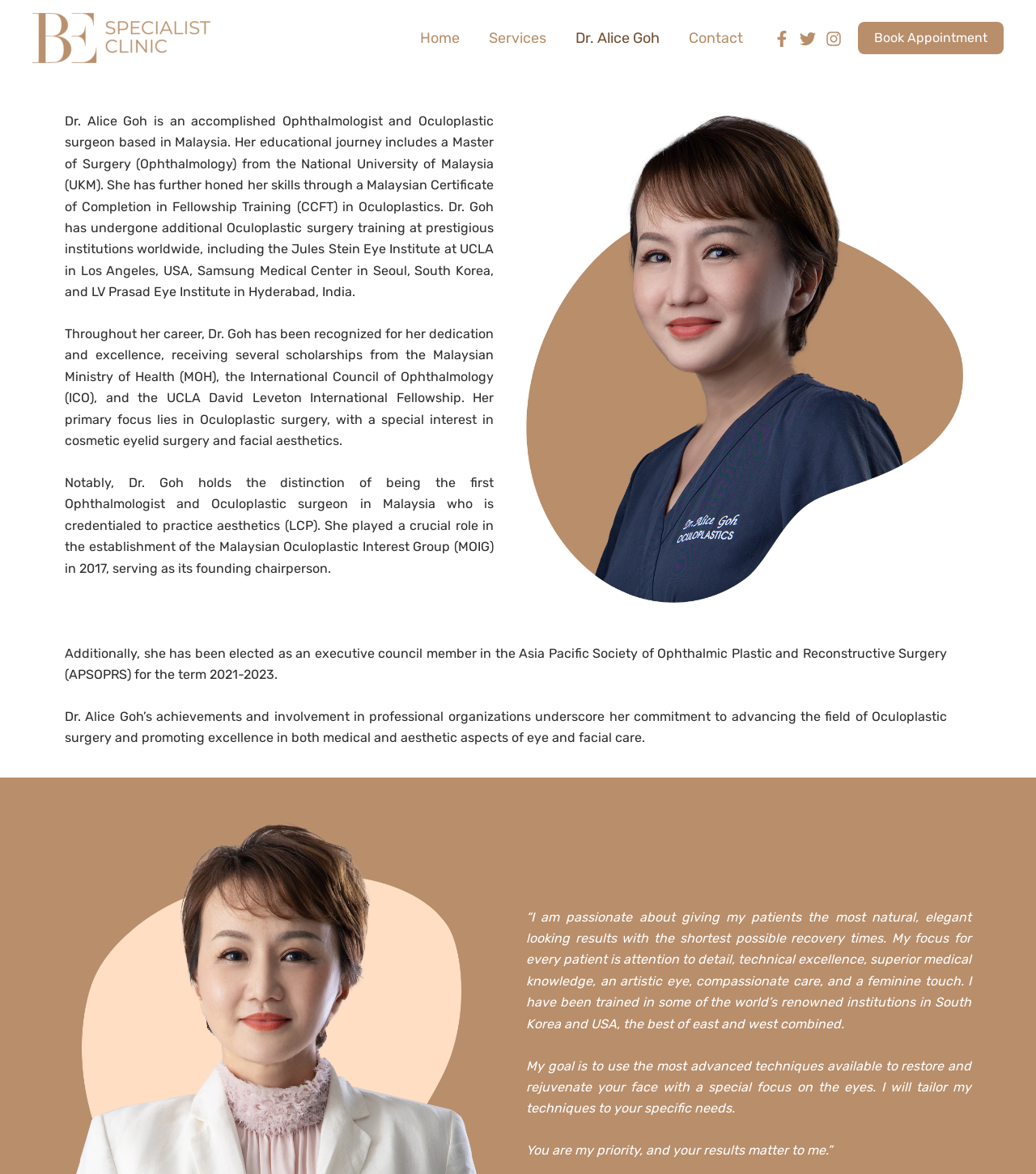Locate the bounding box coordinates of the element that should be clicked to execute the following instruction: "Visit the 'Services' page".

[0.458, 0.022, 0.541, 0.043]